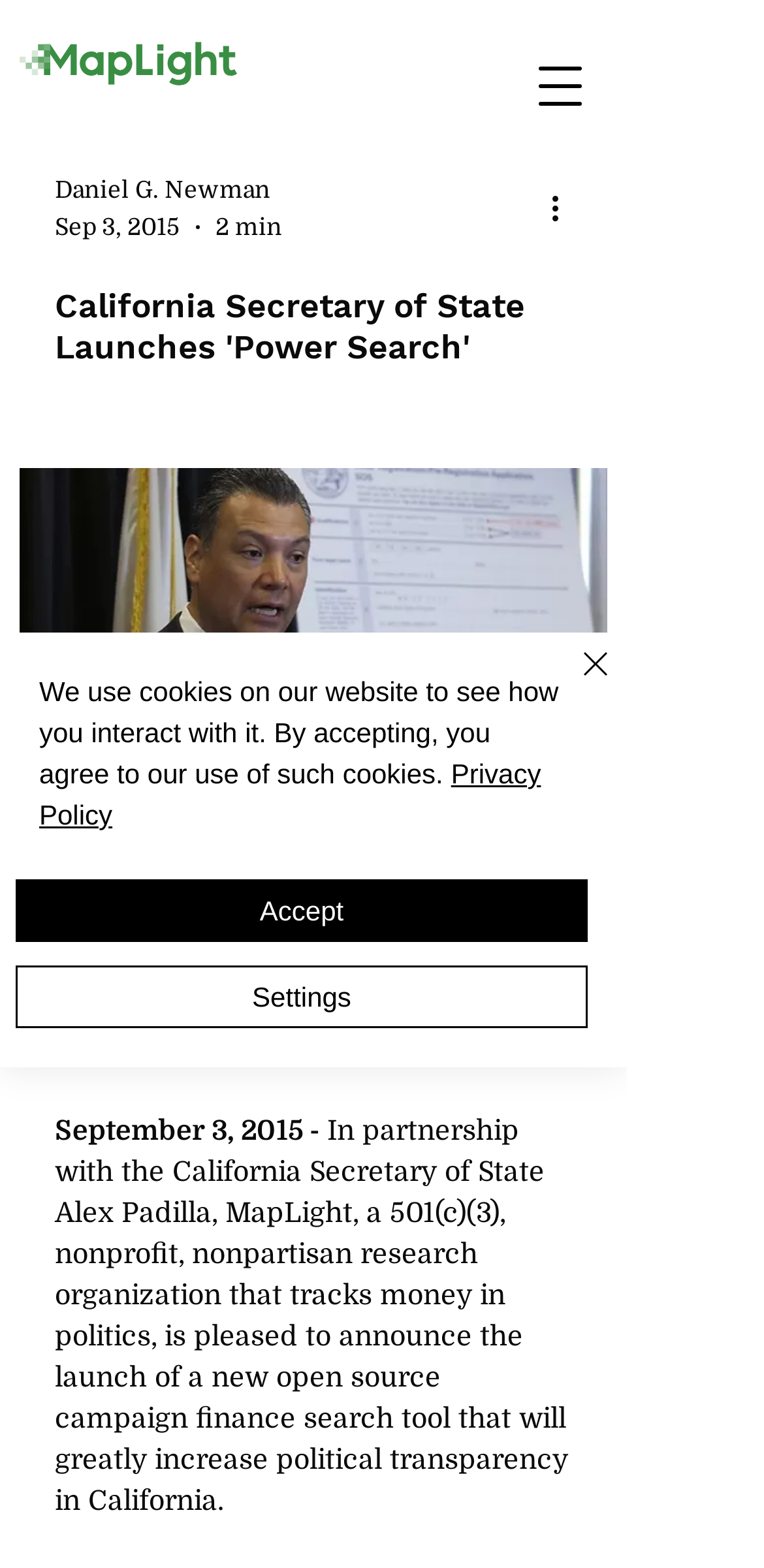Describe the webpage in detail, including text, images, and layout.

The webpage is about the launch of a new campaign finance search tool by California Secretary of State Alex Padilla in partnership with MapLight. At the top, there is a heading "Technology for Democracy" with a link to the same title. Below it, there is a button to open the navigation menu, which contains the name "Daniel G. Newman", a date "Sep 3, 2015", and a duration "2 min". 

To the right of the navigation menu button, there is a heading "California Secretary of State Launches 'Power Search'" with a button and an image below it. The main content of the webpage is a paragraph of text that describes the launch of the new search tool, which aims to increase political transparency in California. 

At the bottom left of the page, there are two links, "Phone" and "Email", each accompanied by an image. At the bottom of the page, there is an alert message about the use of cookies on the website, with links to the "Privacy Policy" and buttons to "Accept", "Settings", and "Close" the alert. The "Close" button has an image of a close icon.